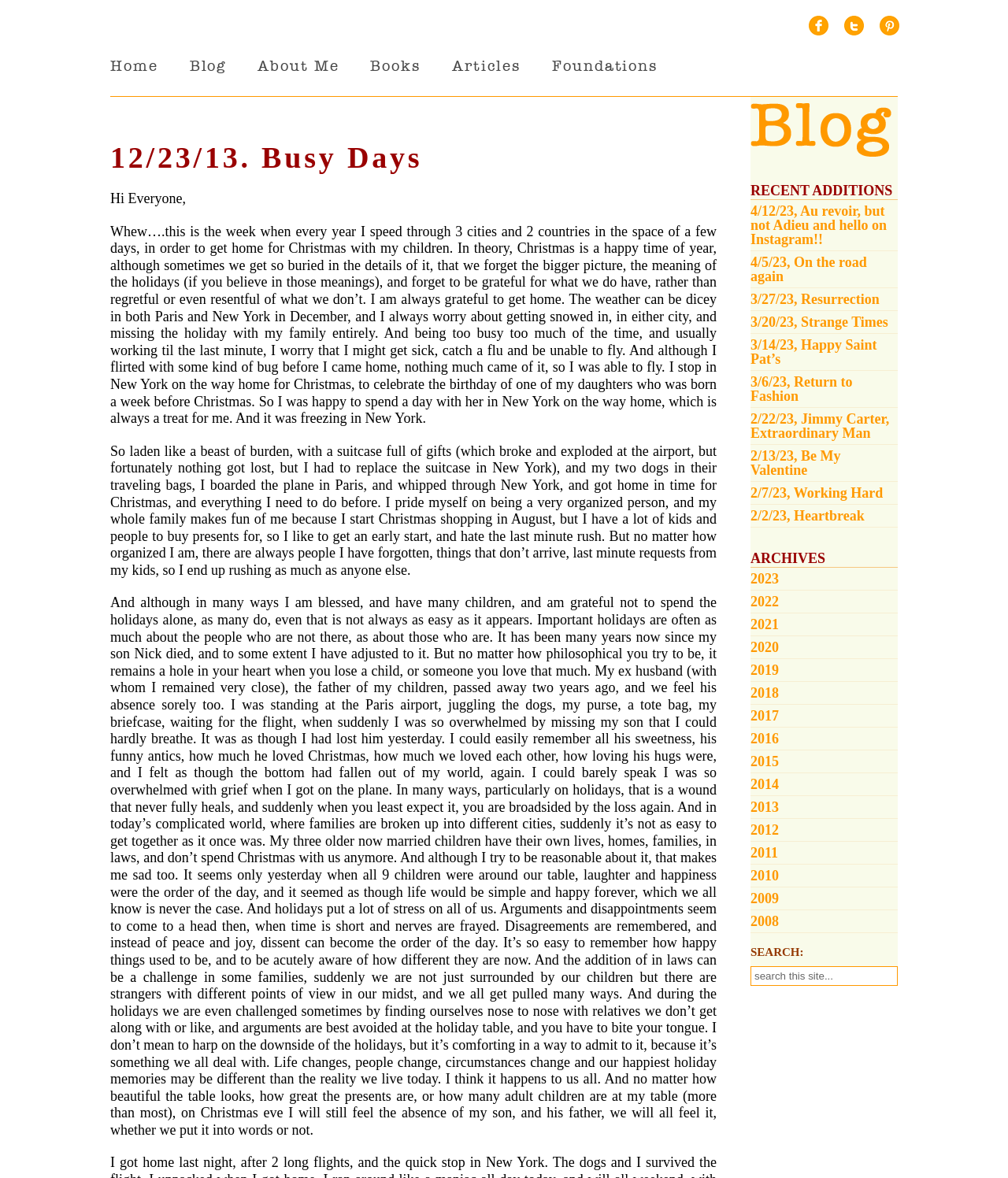Please indicate the bounding box coordinates of the element's region to be clicked to achieve the instruction: "Search this site". Provide the coordinates as four float numbers between 0 and 1, i.e., [left, top, right, bottom].

[0.745, 0.82, 0.891, 0.837]